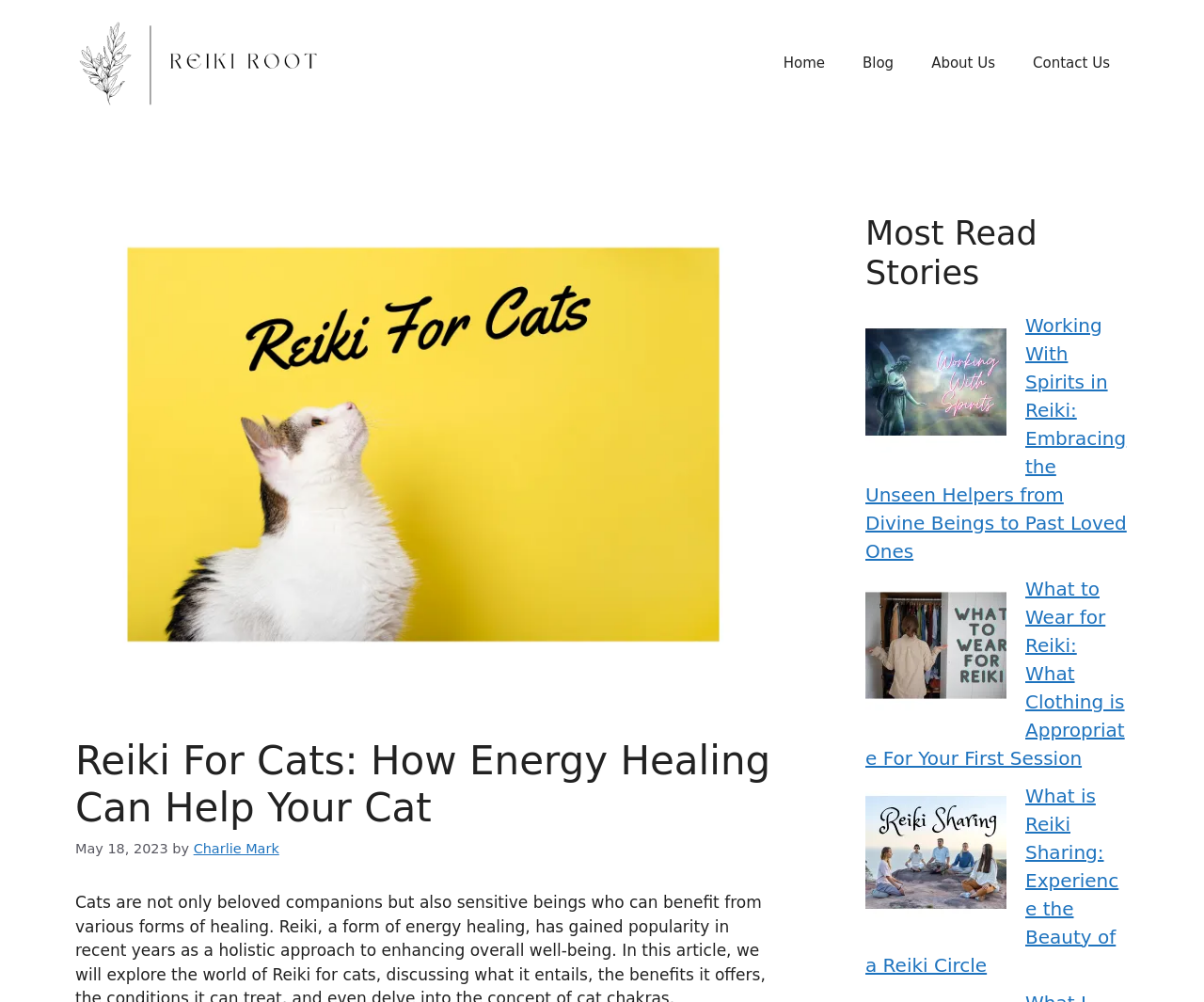What is the date of the current article?
Please provide a comprehensive answer based on the visual information in the image.

I looked at the time element in the header section, which displays the date 'May 18, 2023', so that is the date of the current article.